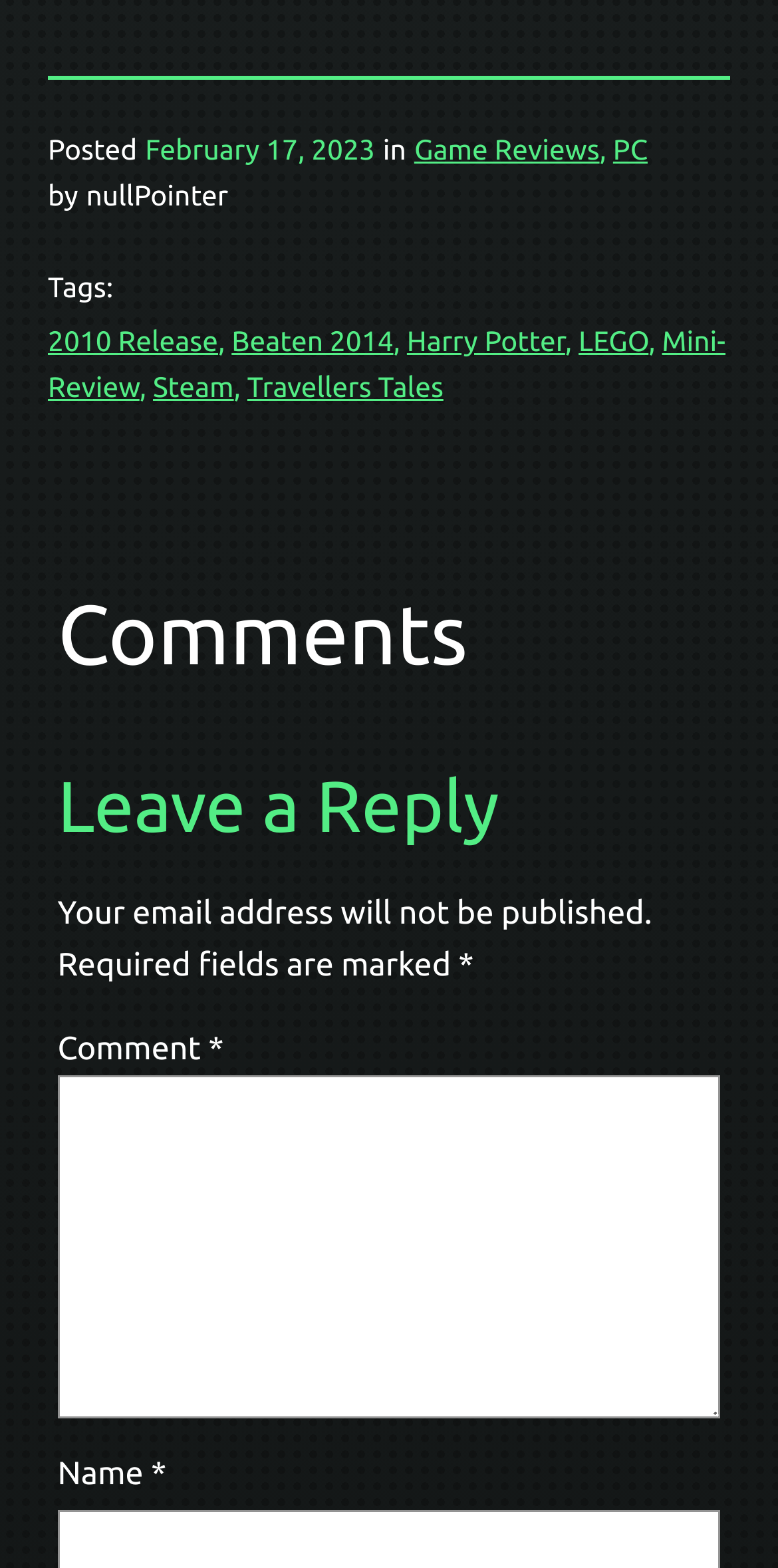Answer the question with a single word or phrase: 
What is the category of the game?

PC